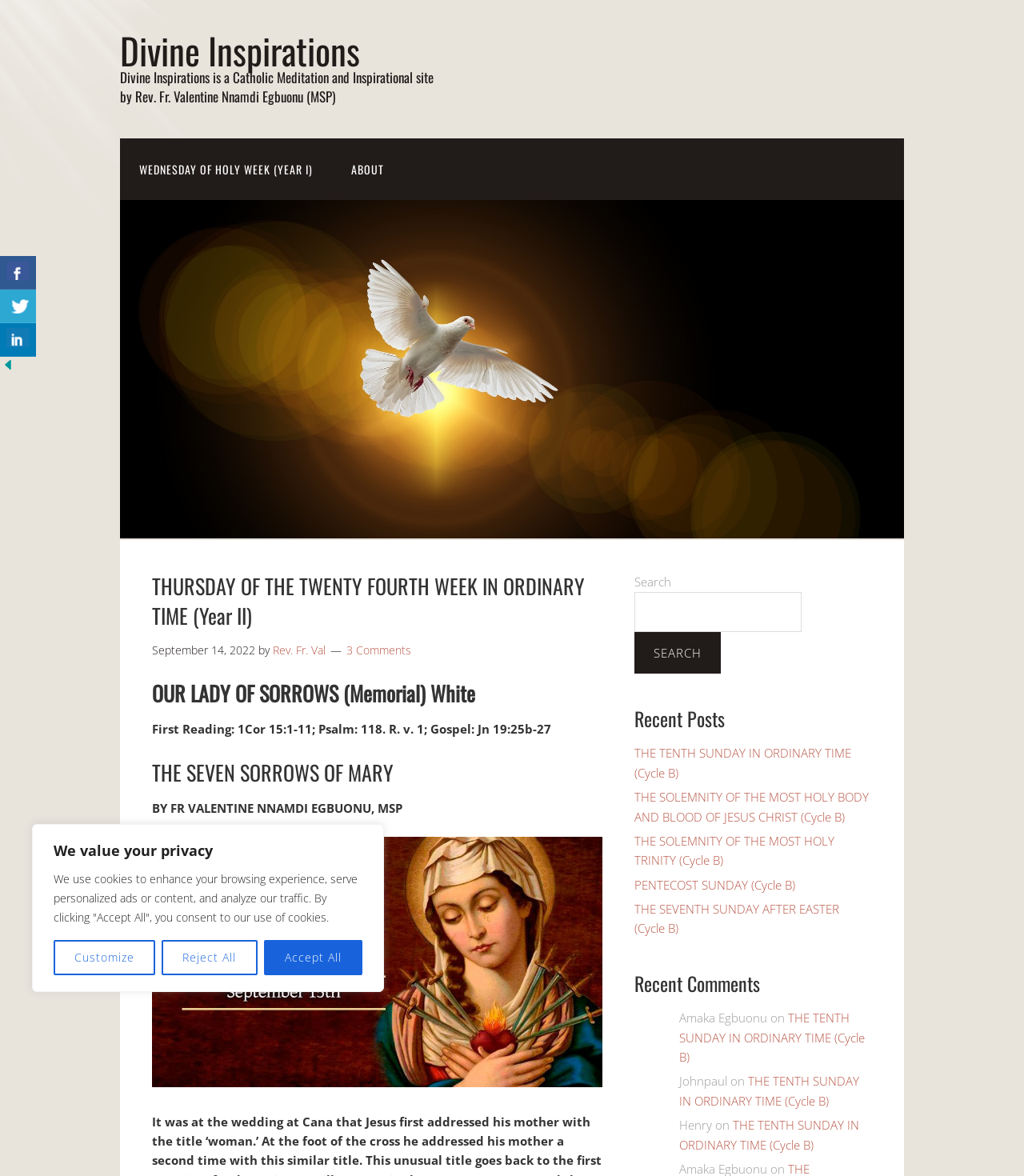Kindly provide the bounding box coordinates of the section you need to click on to fulfill the given instruction: "Read the meditation for Thursday of the Twenty Fourth Week in Ordinary Time".

[0.148, 0.578, 0.588, 0.602]